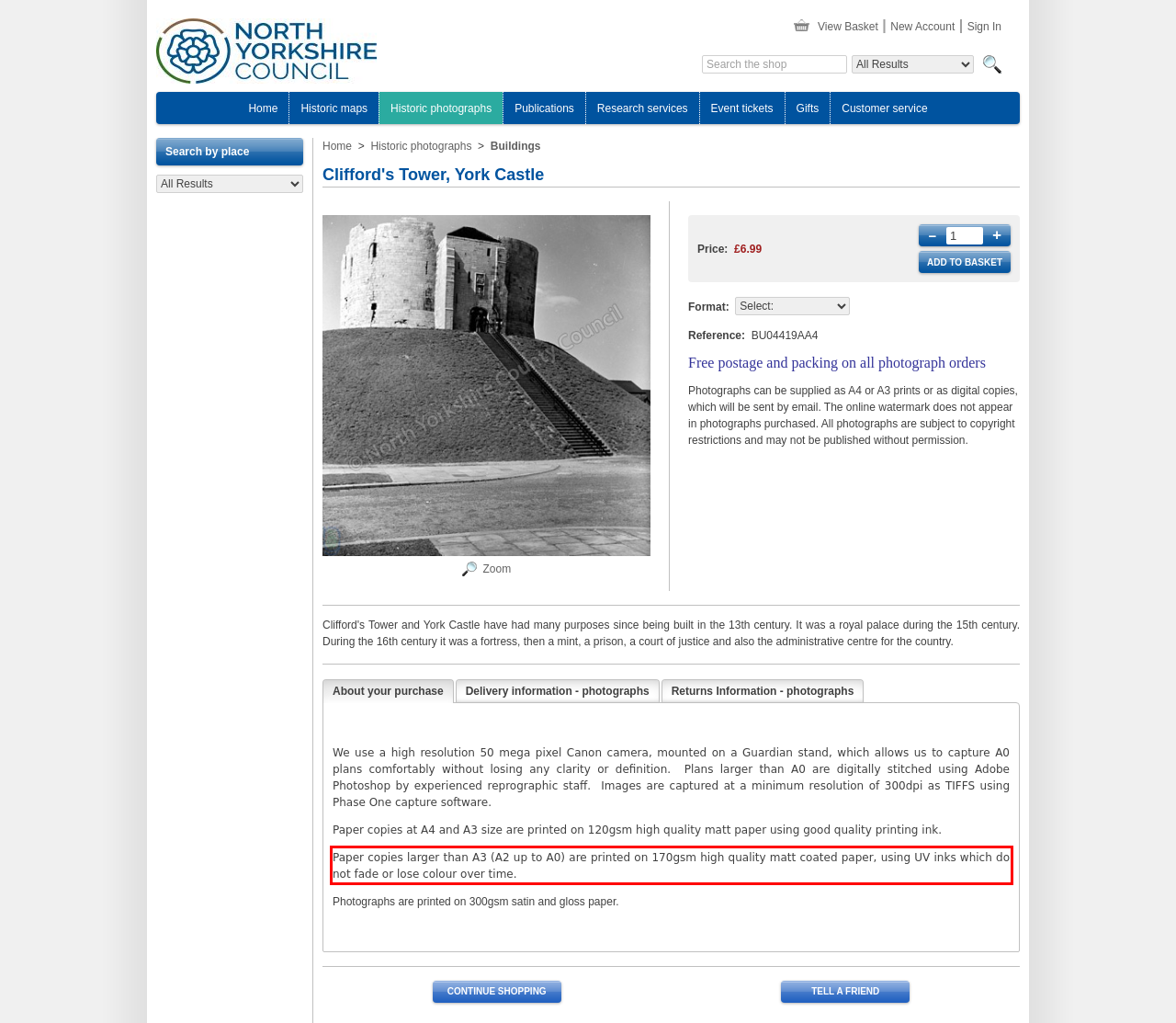Using OCR, extract the text content found within the red bounding box in the given webpage screenshot.

Paper copies larger than A3 (A2 up to A0) are printed on 170gsm high quality matt coated paper, using UV inks which do not fade or lose colour over time.